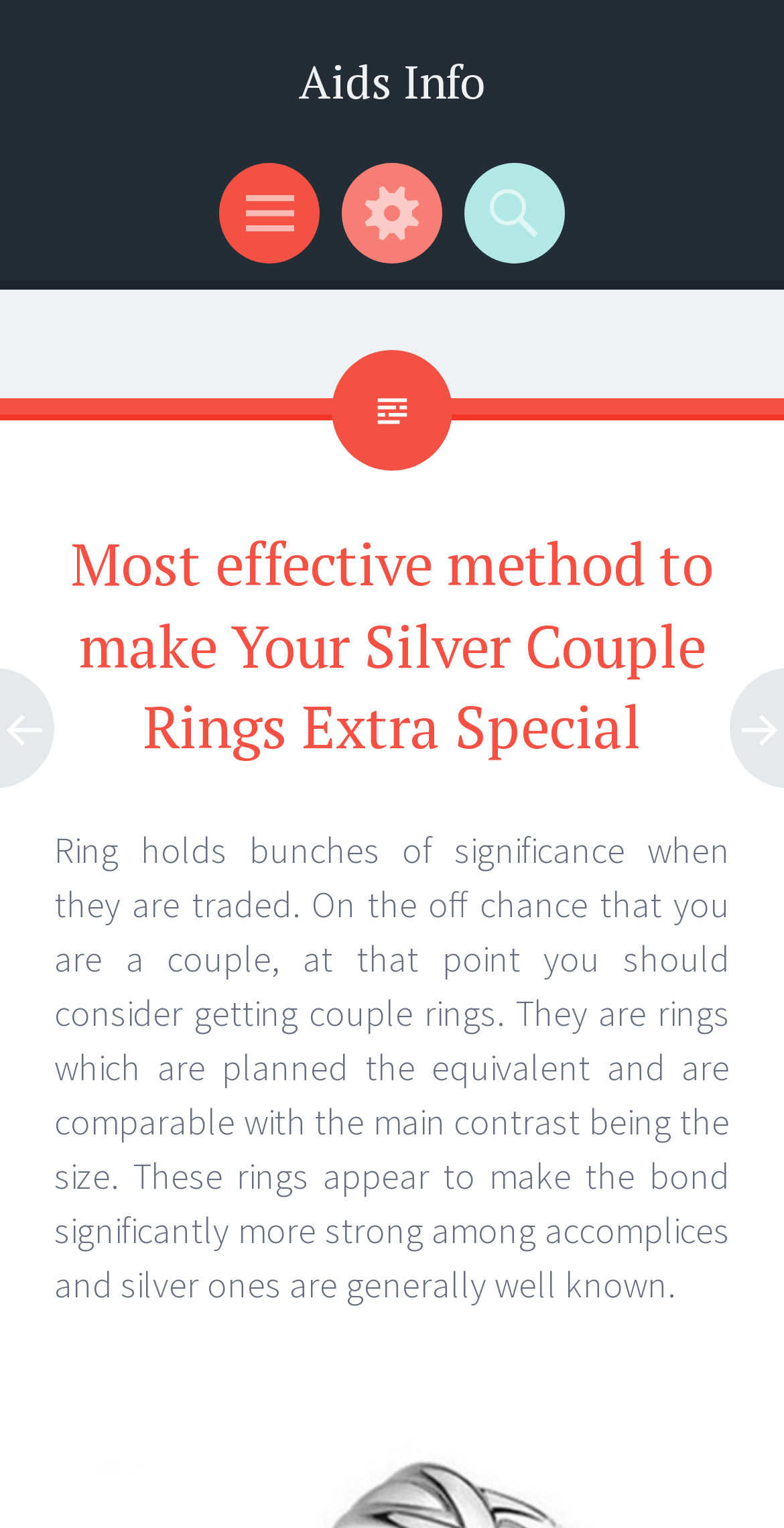Present a detailed account of what is displayed on the webpage.

The webpage is about making silver couple rings extra special, with a focus on the significance of rings in relationships. At the top left of the page, there is a heading "Aids Info" which is also a clickable link. Below this, there are three horizontal elements: "Menu", "Widgets", and "Search", which are positioned side by side.

In the main content area, there is a header section that spans almost the entire width of the page. Within this section, there is a prominent heading that reads "Most effective method to make Your Silver Couple Rings Extra Special". Below this heading, there is a block of text that discusses the importance of couple rings, particularly silver ones, in strengthening the bond between partners.